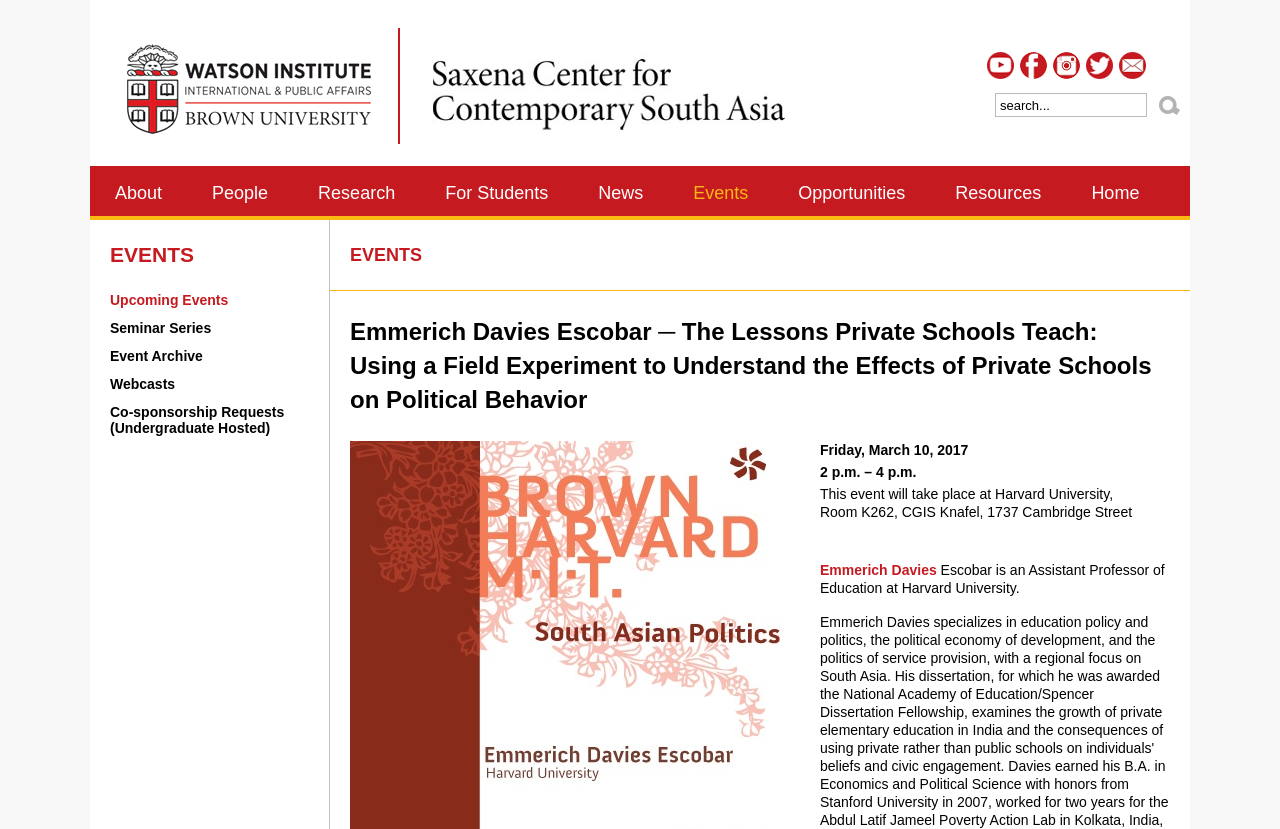Indicate the bounding box coordinates of the element that needs to be clicked to satisfy the following instruction: "View upcoming events". The coordinates should be four float numbers between 0 and 1, i.e., [left, top, right, bottom].

[0.086, 0.349, 0.242, 0.382]